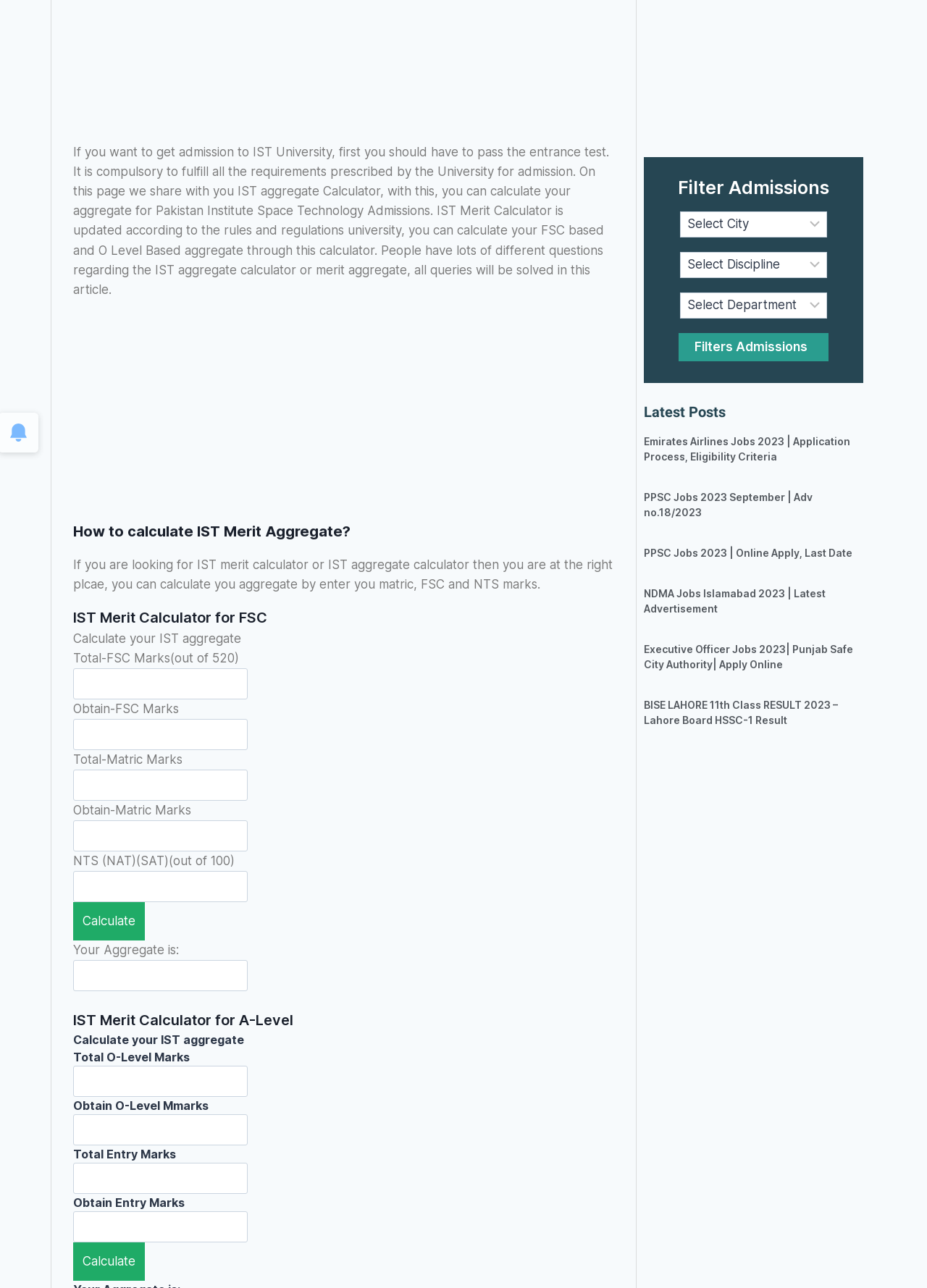Based on the element description theology, identify the bounding box of the UI element in the given webpage screenshot. The coordinates should be in the format (top-left x, top-left y, bottom-right x, bottom-right y) and must be between 0 and 1.

None